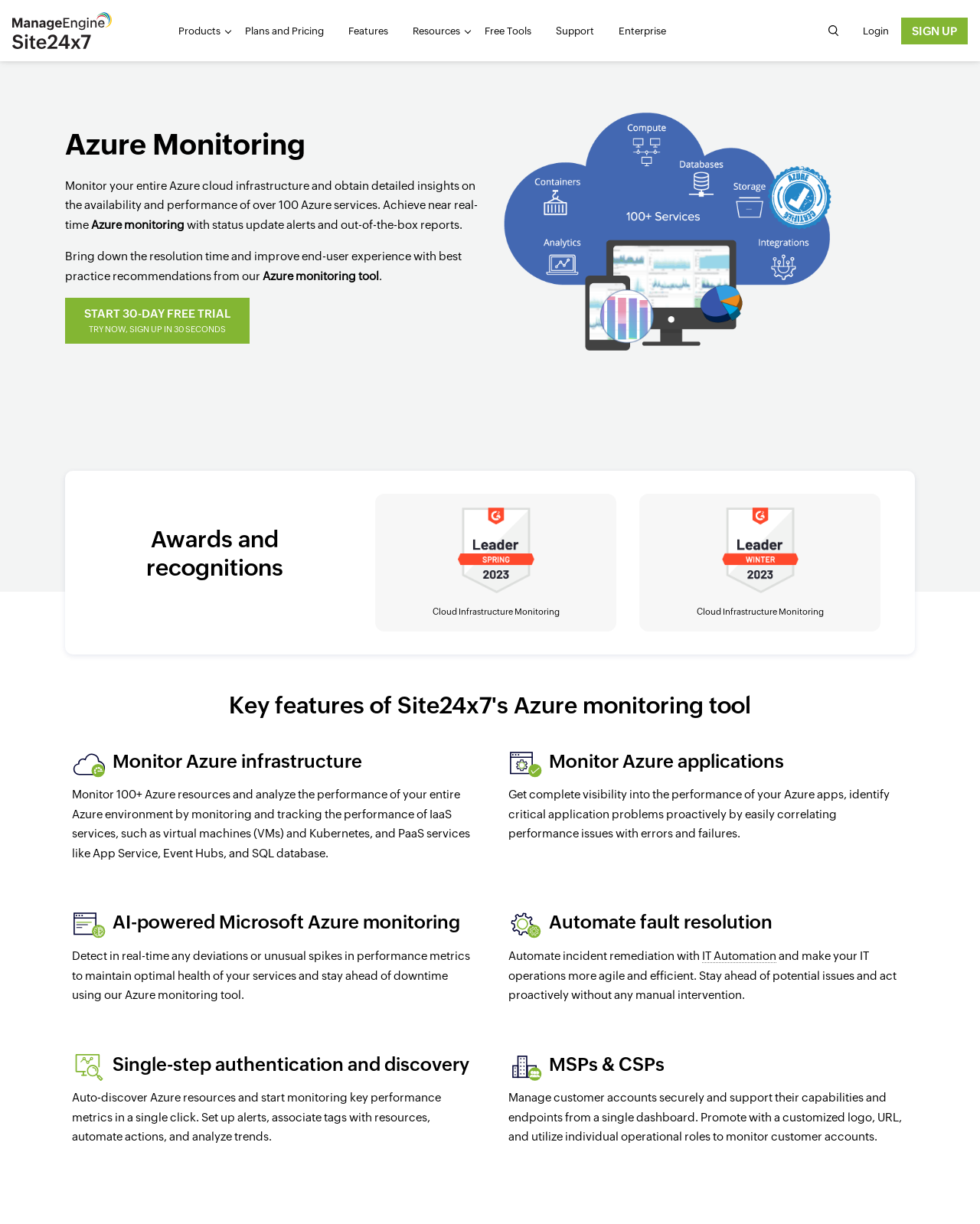Please specify the bounding box coordinates of the clickable section necessary to execute the following command: "Click the 'START 30-DAY FREE TRIAL' button".

[0.066, 0.243, 0.255, 0.281]